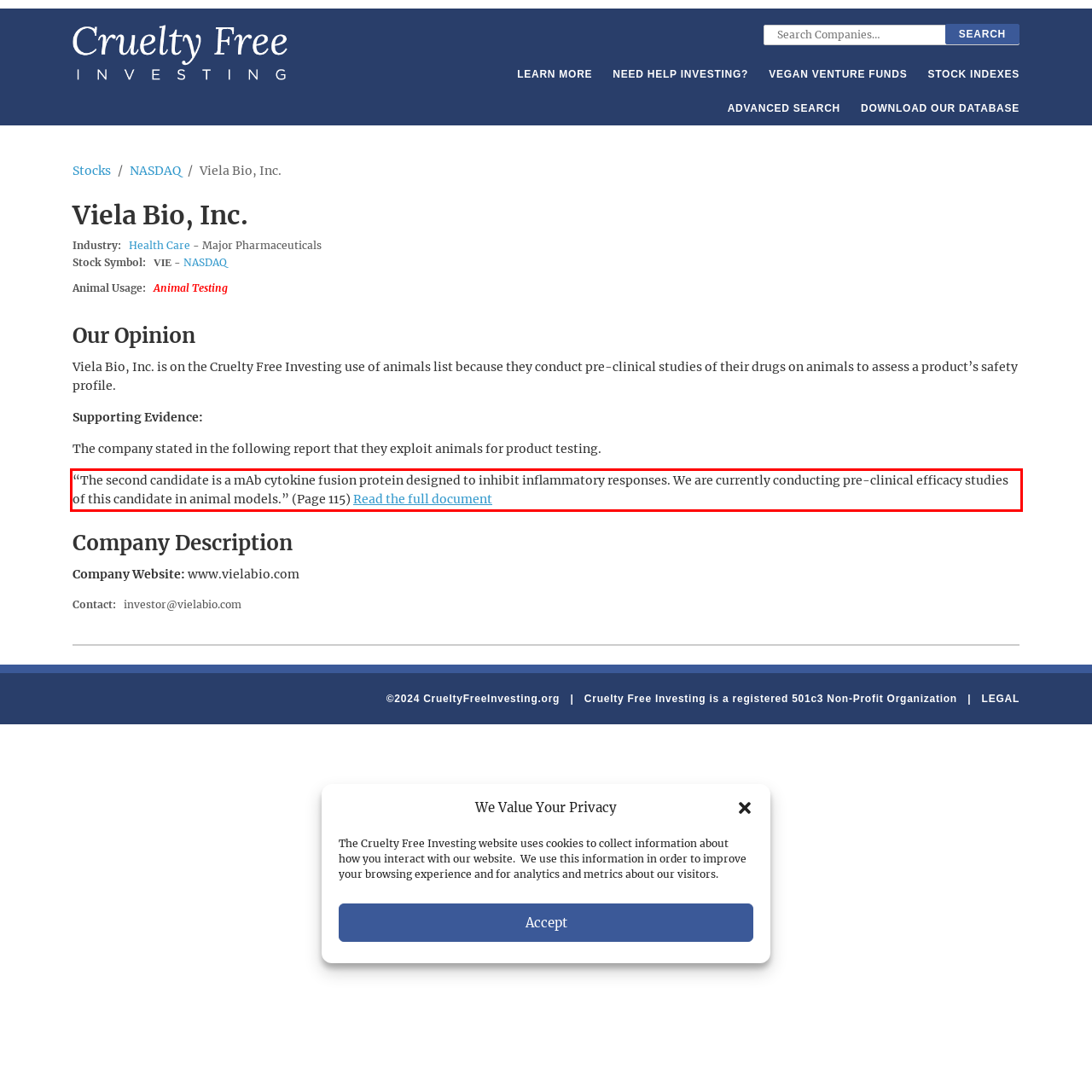Please identify and extract the text content from the UI element encased in a red bounding box on the provided webpage screenshot.

“The second candidate is a mAb cytokine fusion protein designed to inhibit inflammatory responses. We are currently conducting pre-clinical efficacy studies of this candidate in animal models.” (Page 115) Read the full document